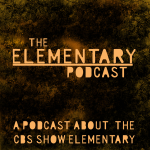Give a one-word or one-phrase response to the question: 
What is the subject of the podcast?

CBS show Elementary